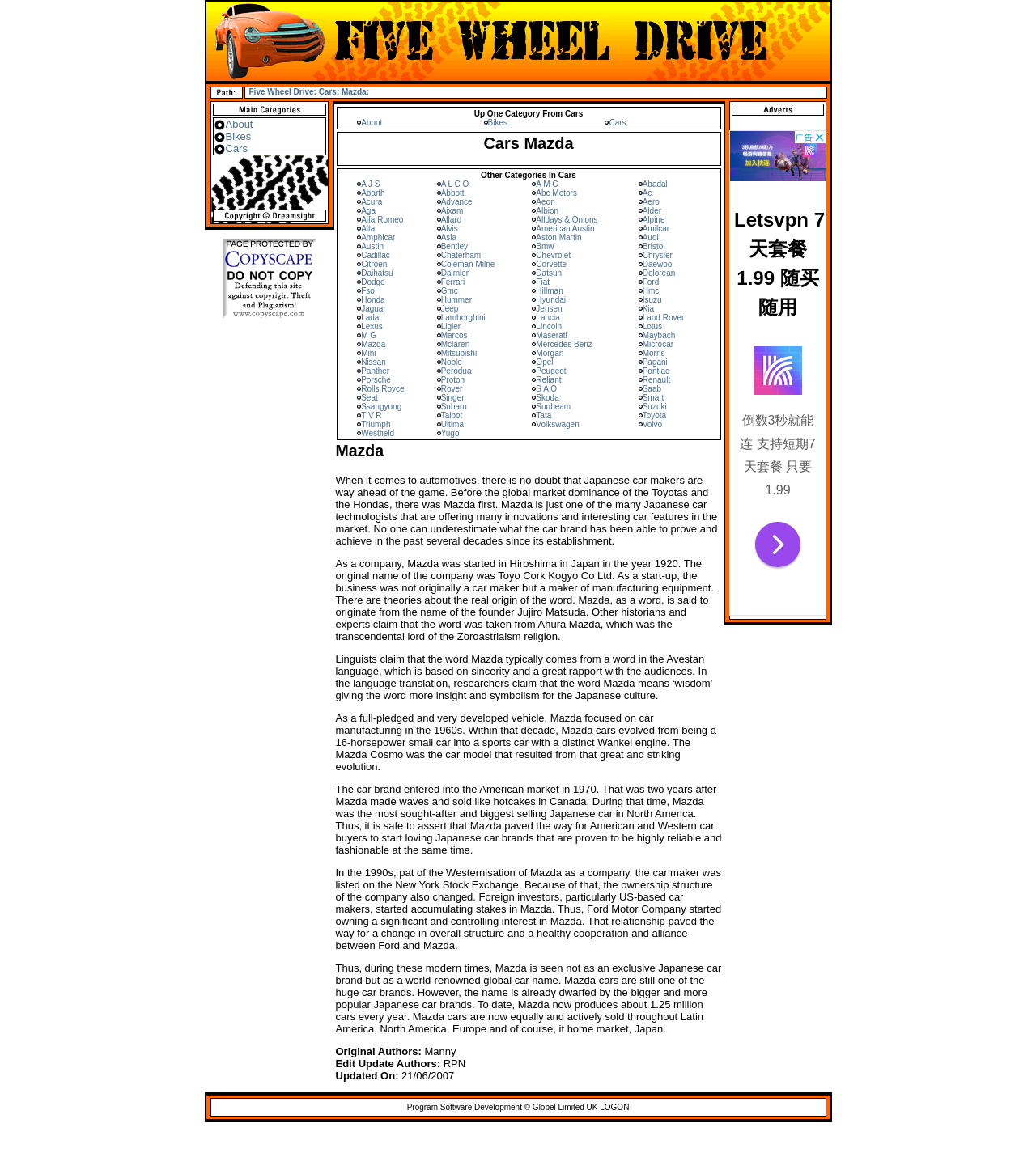Write a detailed summary of the webpage, including text, images, and layout.

The webpage is about Cars Mazda, with a prominent image at the top left corner. Below the image, there is a table with three rows. The first row contains a table with an image, a link to "Five Wheel Drive:", and two more links to "Cars:" and "Mazda:". The second row has an image, and the third row has another image.

To the right of the top image, there is a table with a heading "About Bikes Cars CopyScape Up One Category From Cars About Bikes Cars". Below this heading, there are several tables and links. The first table has an image, and the second table has links to "About", "Bikes", and "Cars". The third table has an image, and the fourth table has links to "About", "Bikes", and "Cars" again.

Further down the page, there is a table with a heading "Up One Category From Cars About Bikes Cars Cars Mazda Other Categories In Cars A J S Abarth". Below this heading, there are several tables and links. The first table has an image, and the second table has links to "Up One Category From Cars About Bikes Cars". The third table has an image, and the fourth table has links to "About", "Bikes", and "Cars" again.

Throughout the page, there are several images and links to various categories related to cars, bikes, and other topics. The layout is complex, with multiple tables and nested tables, but the overall structure is organized and easy to follow.